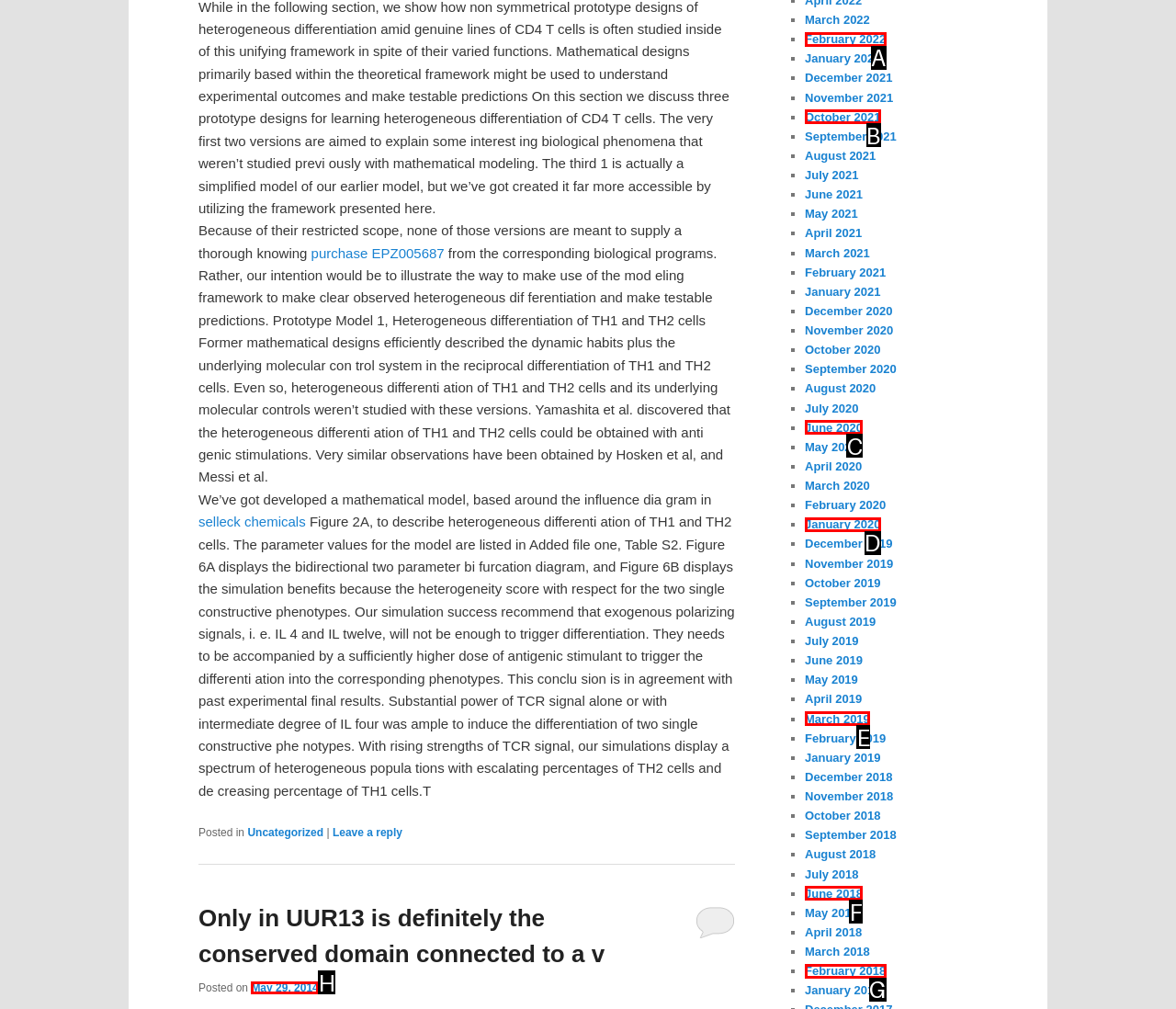Pick the right letter to click to achieve the task: View the post published on May 29, 2014
Answer with the letter of the correct option directly.

H